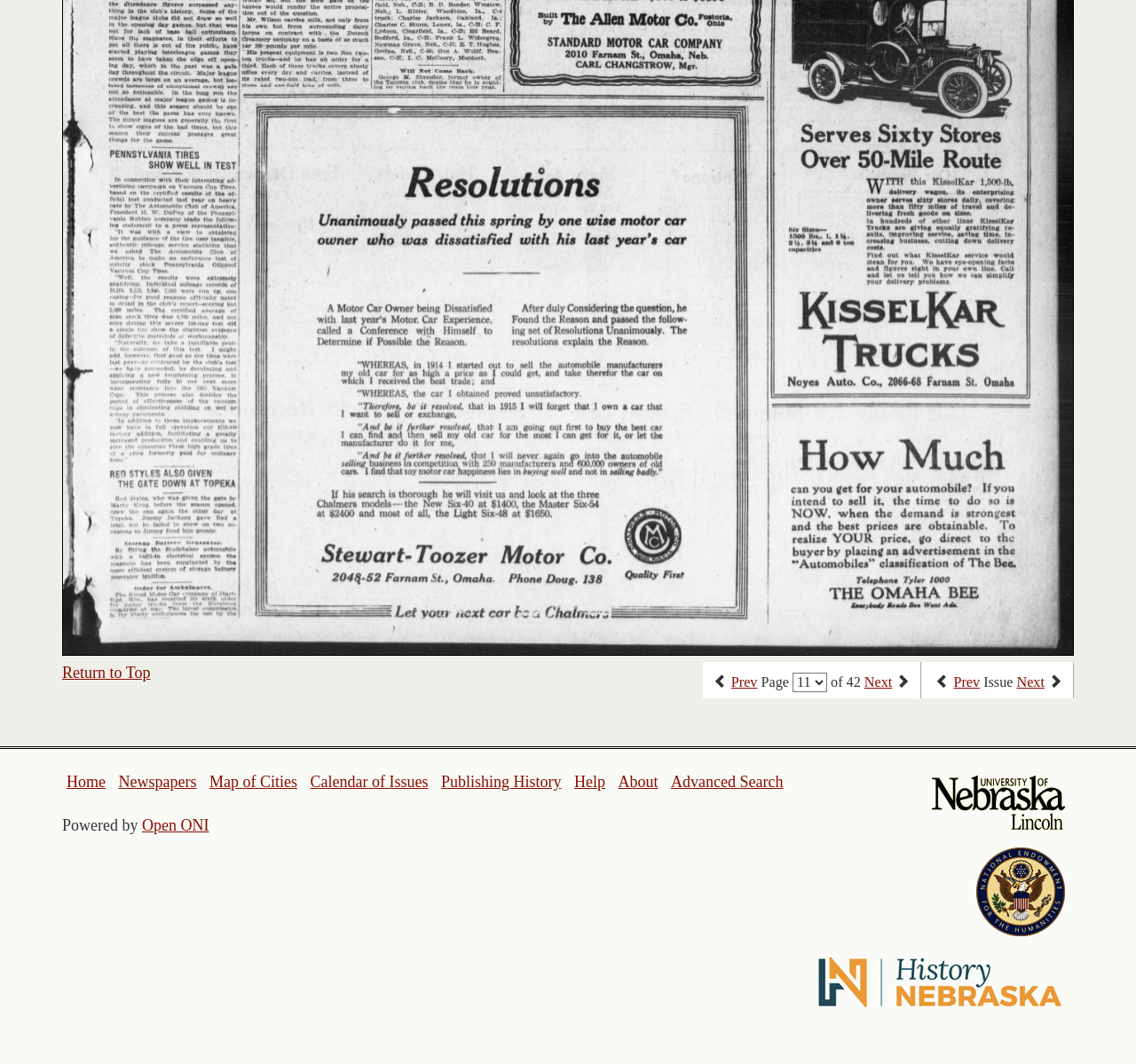Specify the bounding box coordinates of the area to click in order to follow the given instruction: "perform advanced search."

[0.591, 0.726, 0.689, 0.743]